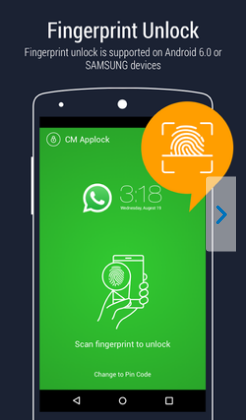What is the date indicated on the screen?
Please answer the question with as much detail and depth as you can.

The date is displayed on the top of the smartphone screen, indicating the current date as Wednesday, August 16.